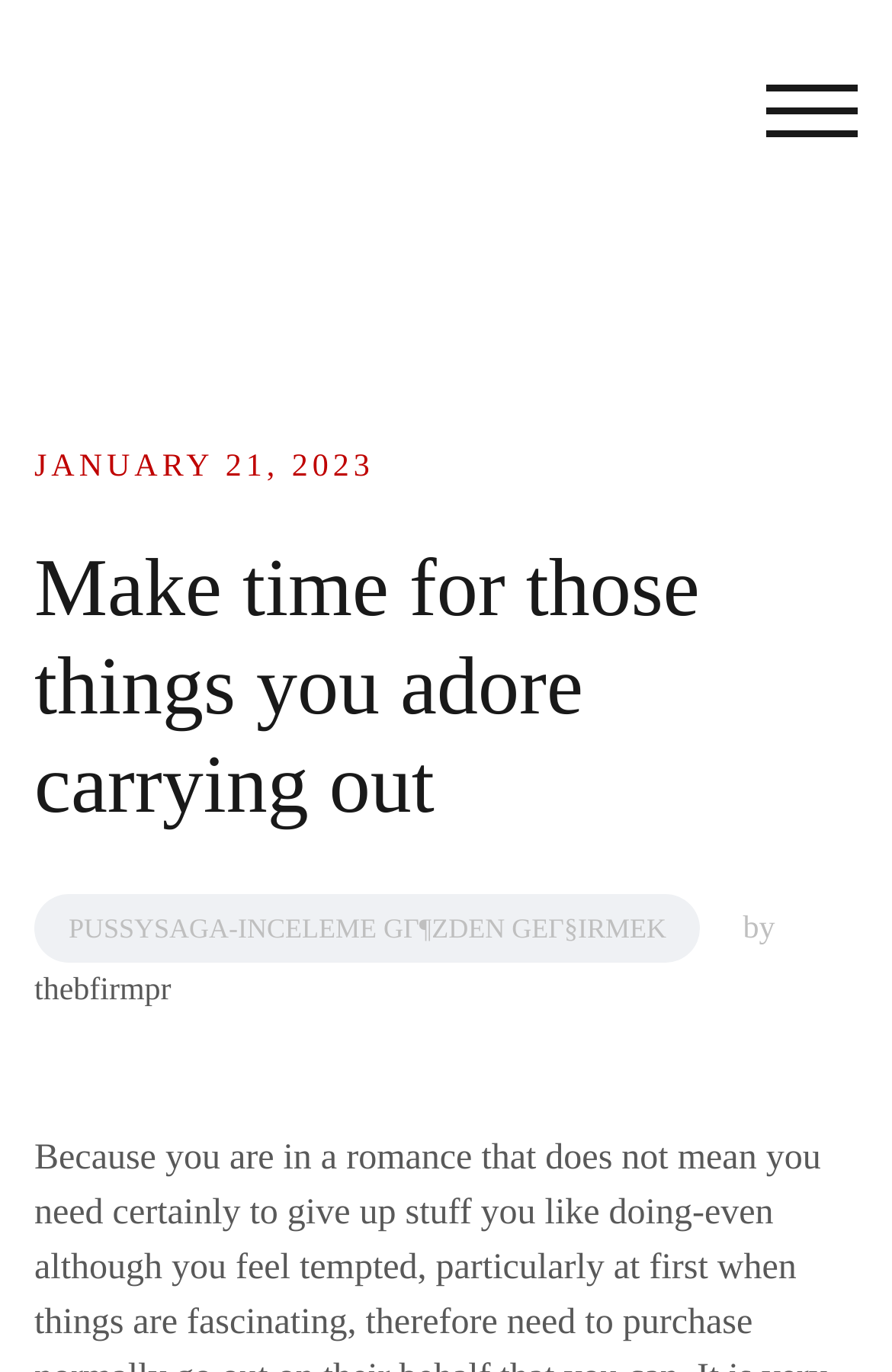Can you extract the primary headline text from the webpage?

Make time for those things you adore carrying out